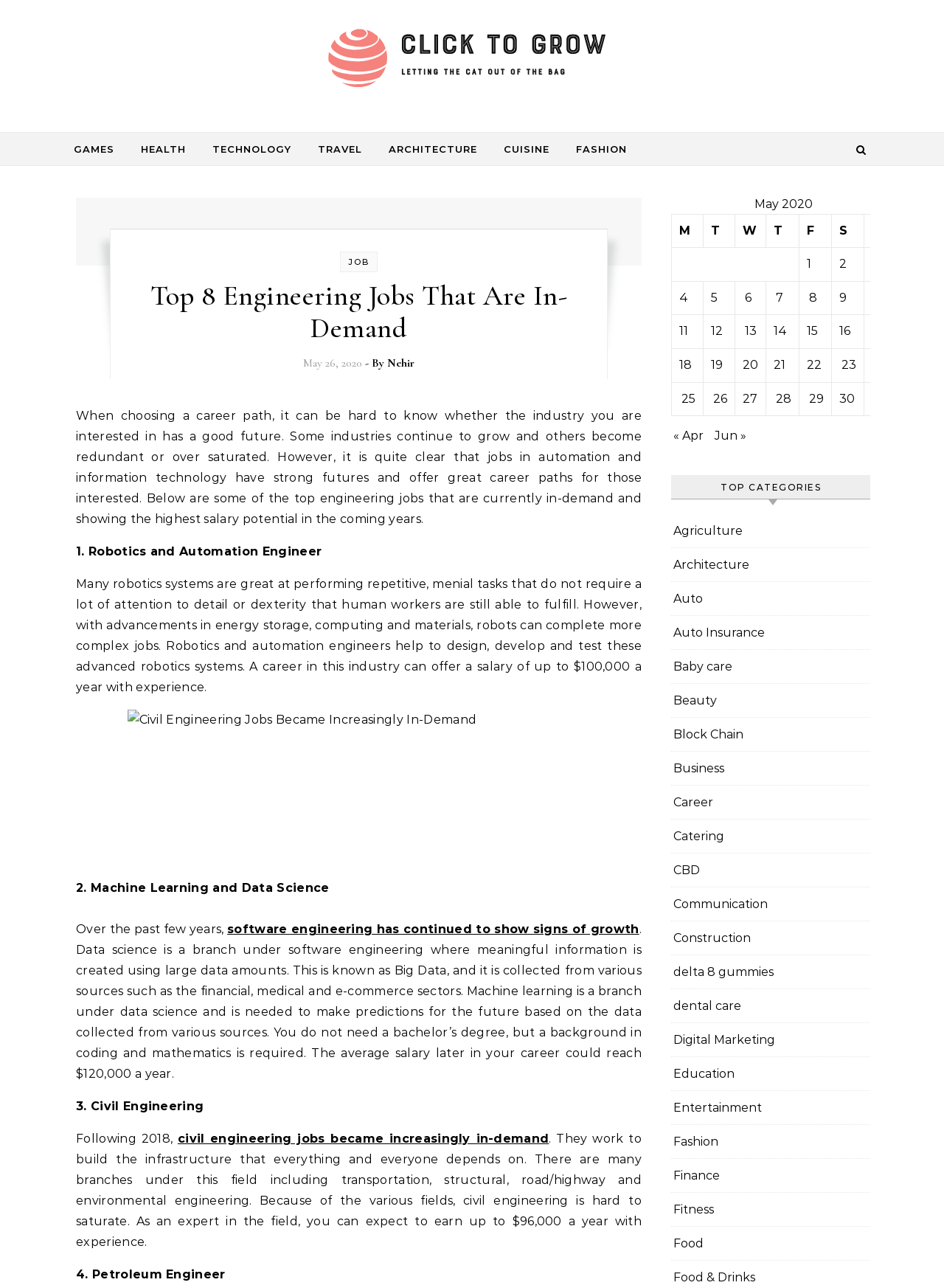Please specify the bounding box coordinates of the region to click in order to perform the following instruction: "Click on the 'GAMES' link".

[0.078, 0.103, 0.134, 0.128]